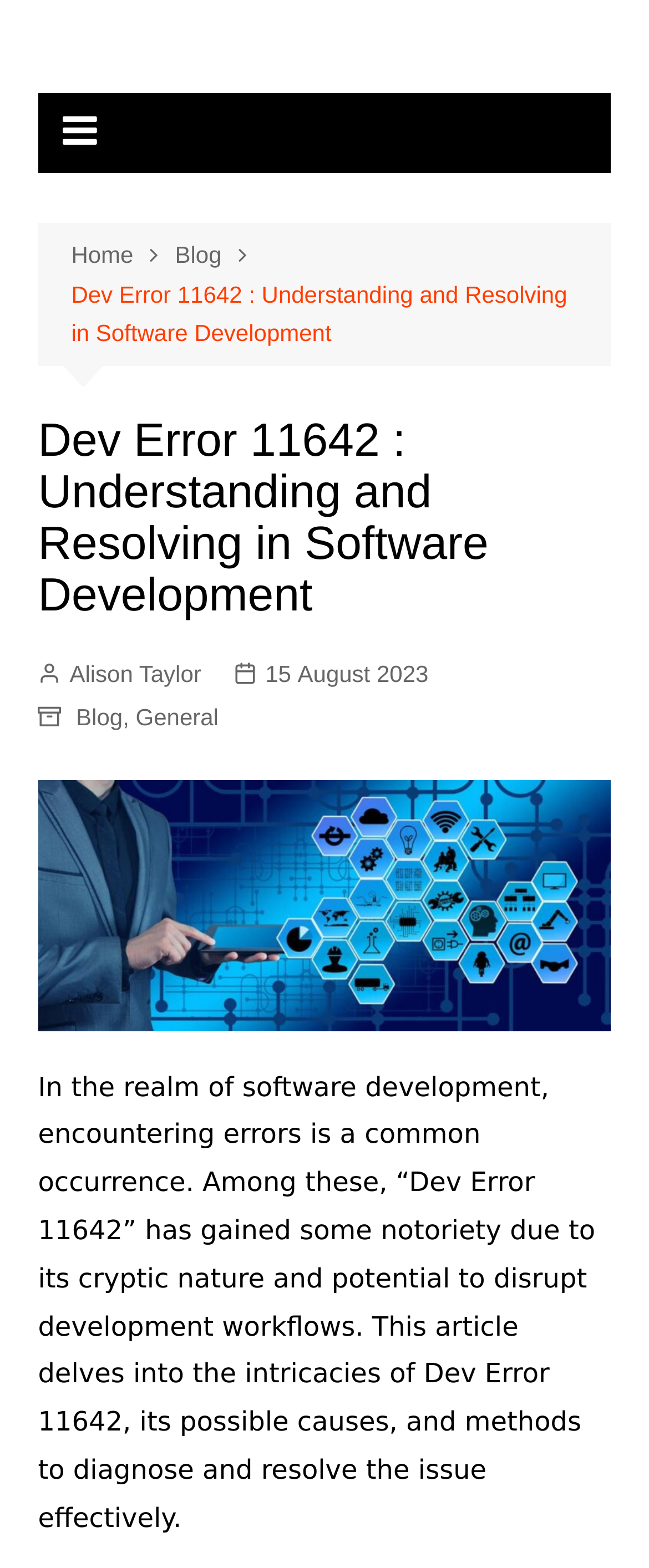Illustrate the webpage with a detailed description.

The webpage is about understanding and resolving Dev Error 11642 in software development. At the top-left corner, there is a link with a icon, followed by a navigation section with breadcrumbs, which includes links to "Home", "Blog", and the current page. Below the navigation section, there is a heading that repeats the title of the page.

On the top-right corner, there are links to the author's name, Alison Taylor, and the publication date, August 15, 2023. Next to the publication date, there is a time element. Below these links, there are two more links, "Blog" and "General", separated by a comma.

The main content of the page starts with a figure that takes up most of the width, which contains an image related to the topic. Below the image, there is a paragraph of text that introduces the topic of Dev Error 11642, describing it as a common error in software development that can disrupt workflows. The text explains that the article will delve into the causes, diagnosis, and resolution of the error.